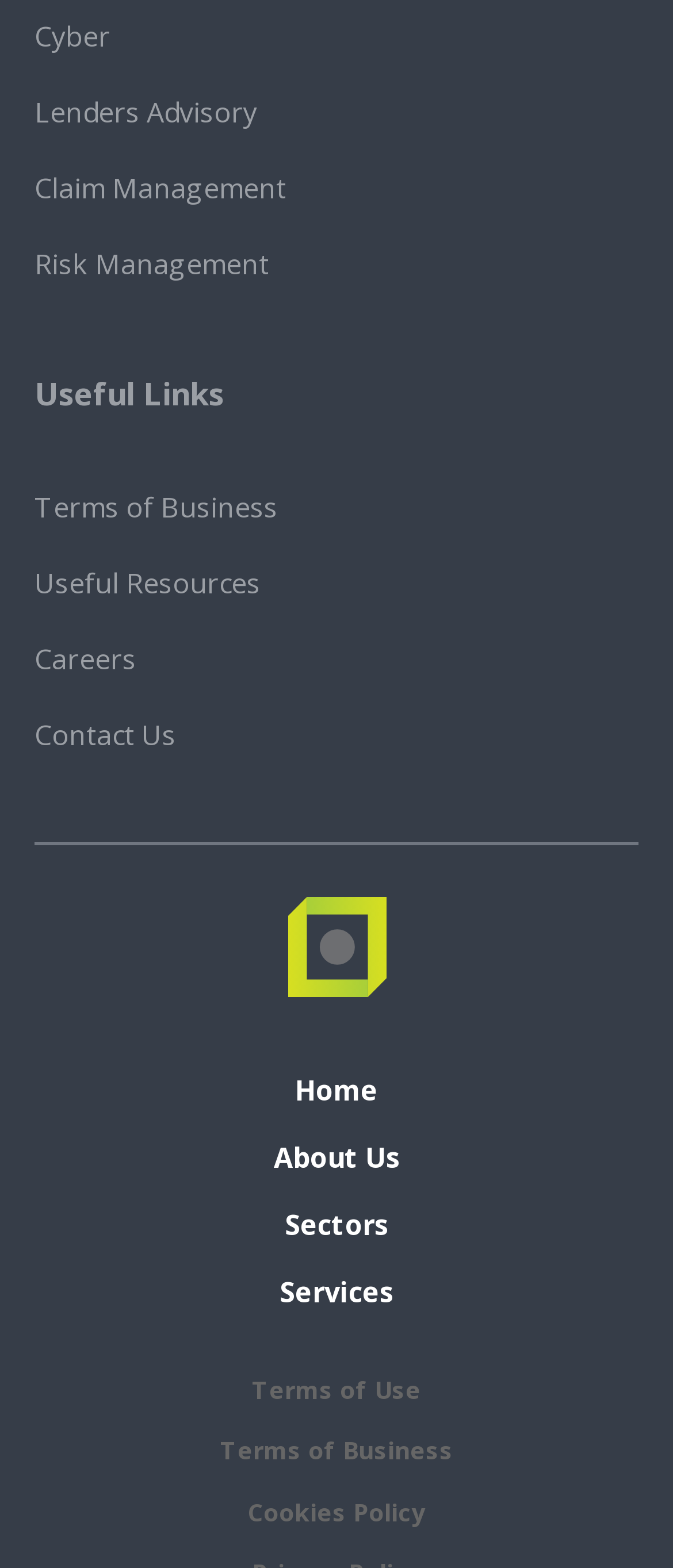Please indicate the bounding box coordinates for the clickable area to complete the following task: "Read the latest news". The coordinates should be specified as four float numbers between 0 and 1, i.e., [left, top, right, bottom].

None